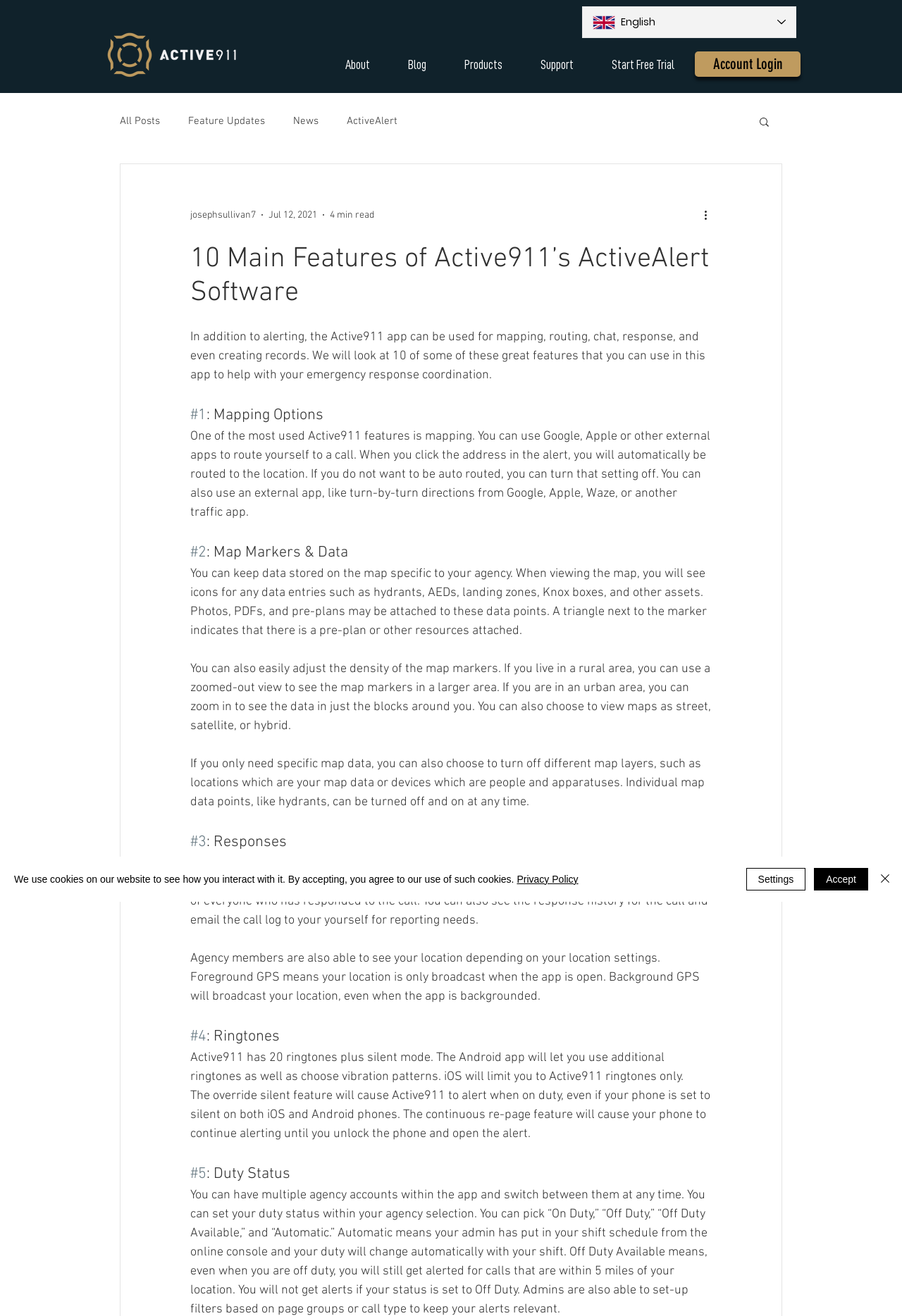Refer to the image and provide a thorough answer to this question:
How many response buttons can be customized by an agency?

According to the webpage, Active911 has five response buttons that can be customized by an agency, as stated in the section '#3: Responses'.